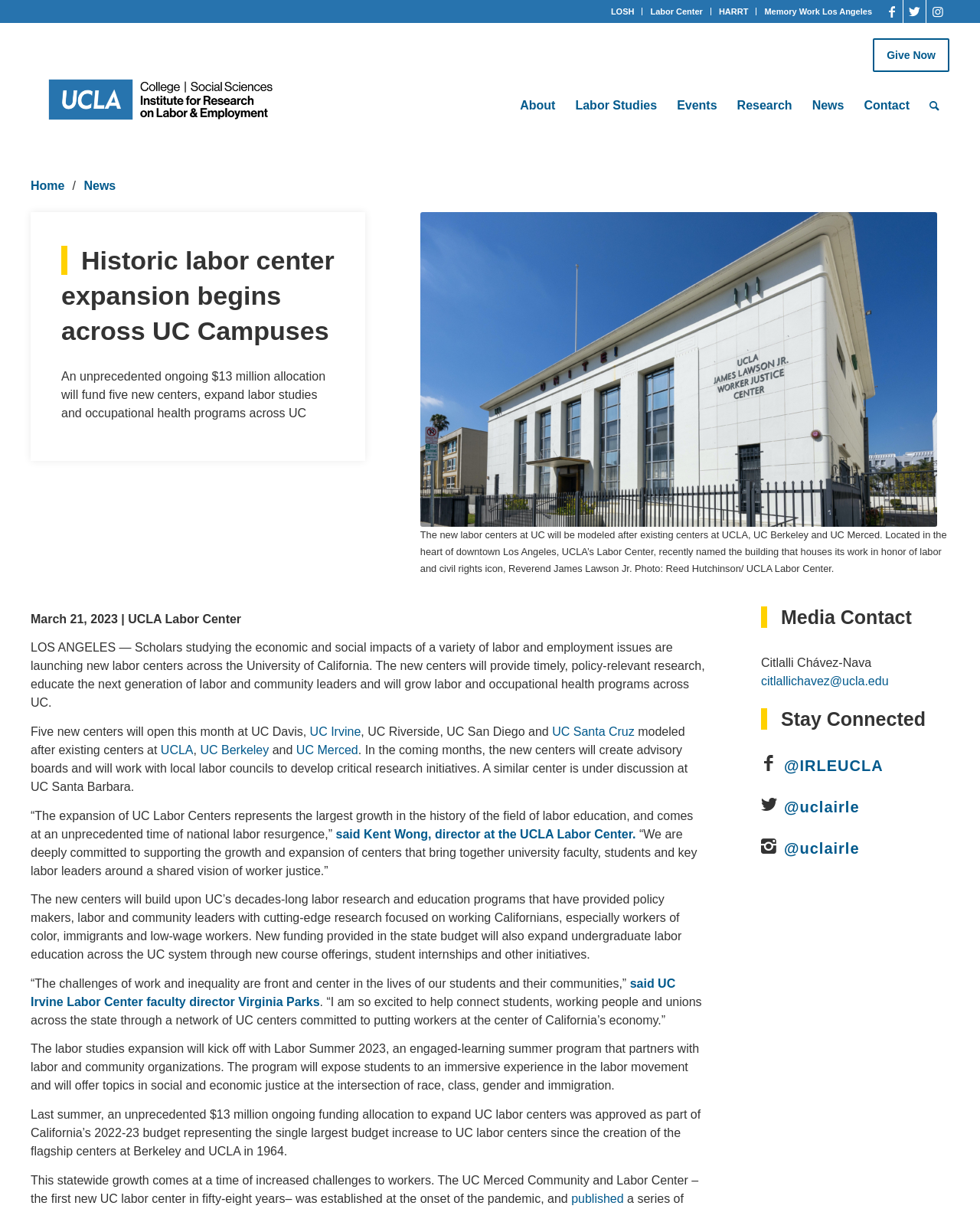Please identify the bounding box coordinates of the clickable region that I should interact with to perform the following instruction: "Follow the 'Institute for Research on Labor and Employment' on social media". The coordinates should be expressed as four float numbers between 0 and 1, i.e., [left, top, right, bottom].

[0.031, 0.051, 0.296, 0.114]